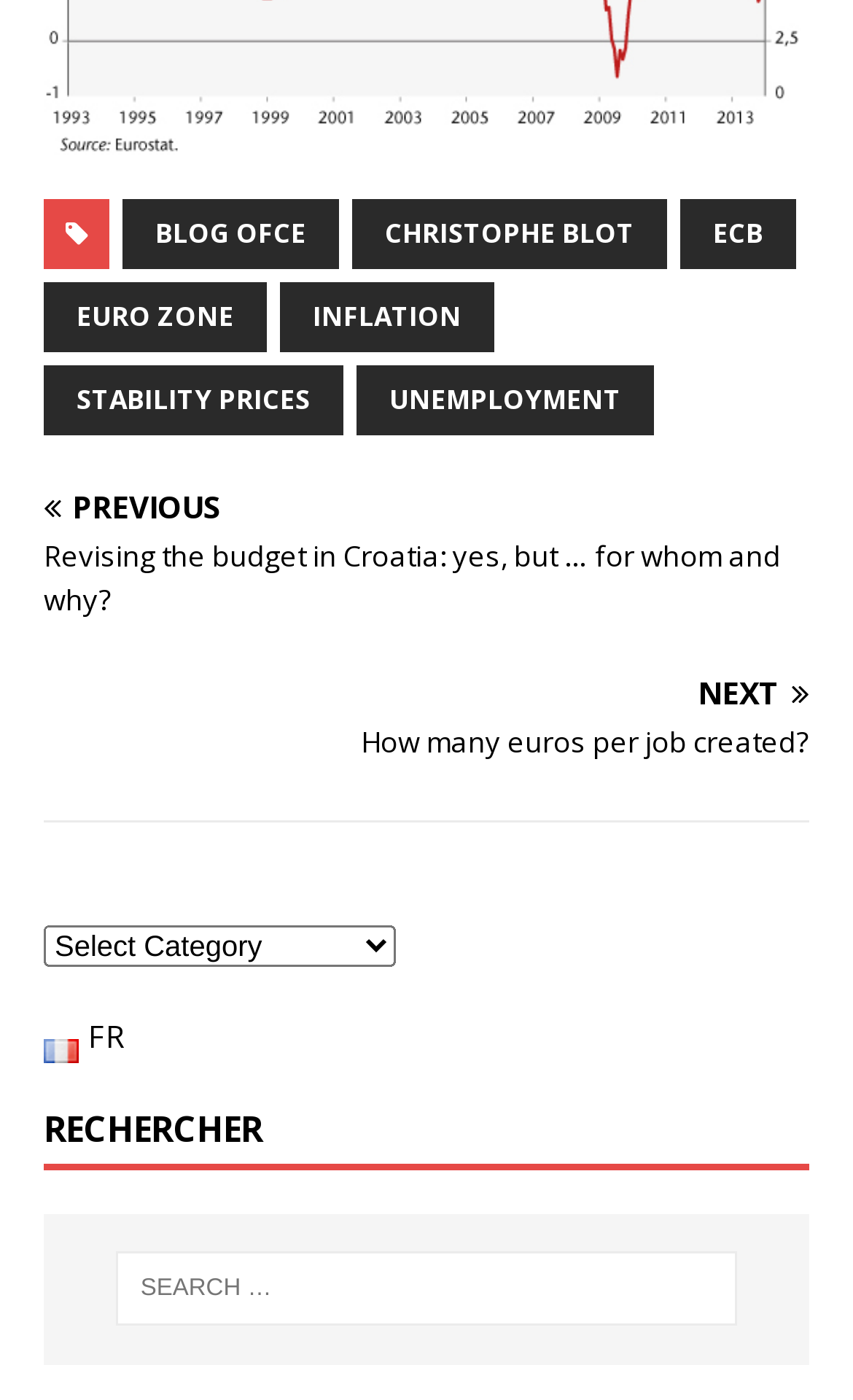Using the description "unemployment", locate and provide the bounding box of the UI element.

[0.418, 0.26, 0.767, 0.31]